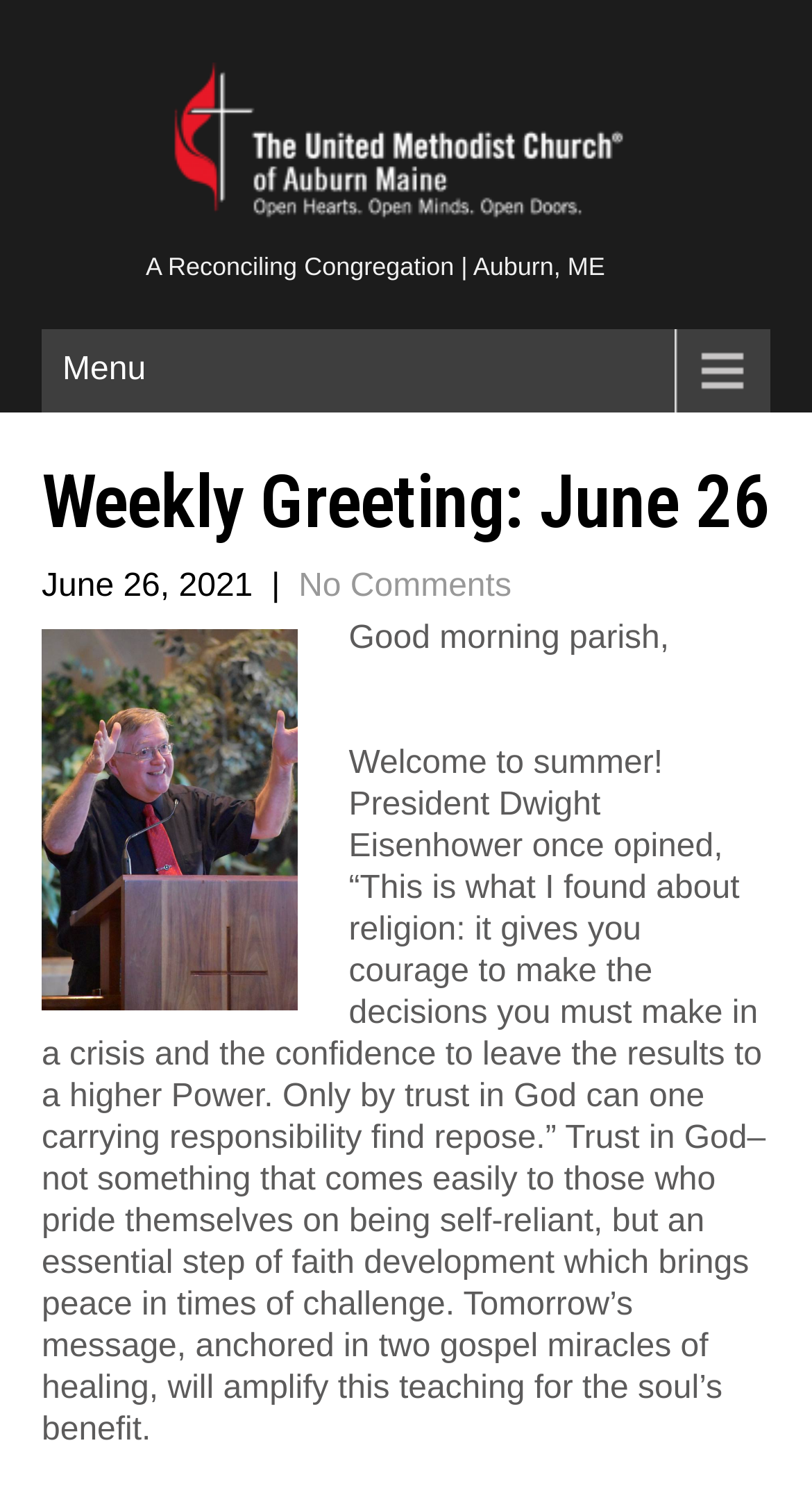What is the tone of the weekly greeting?
Provide a detailed answer to the question, using the image to inform your response.

The tone of the weekly greeting is reflective, as it discusses the importance of trust in God and quotes a president's thoughts on religion. The language used is also calm and contemplative, suggesting a reflective tone.